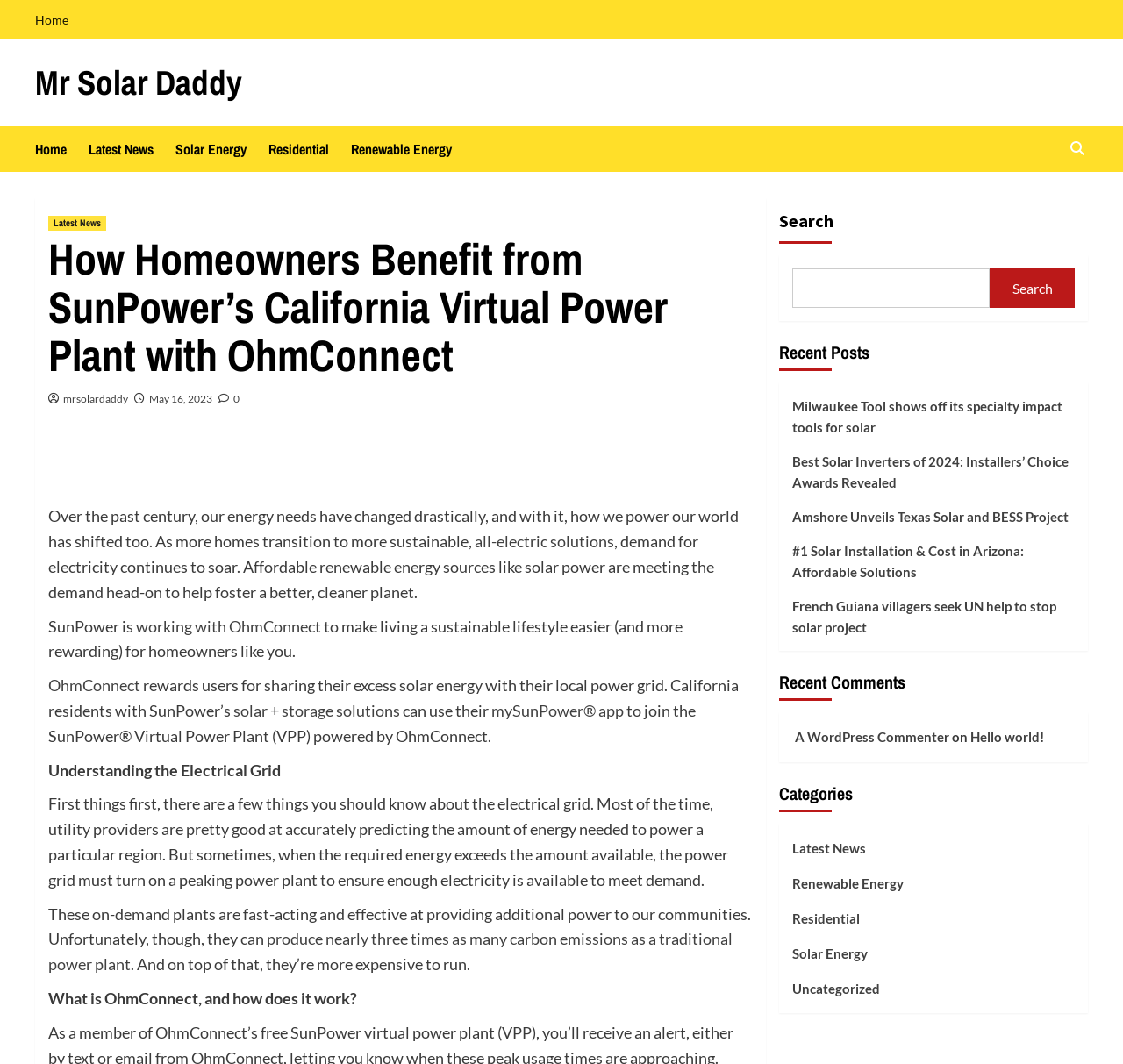Pinpoint the bounding box coordinates of the clickable area needed to execute the instruction: "Read the latest news". The coordinates should be specified as four float numbers between 0 and 1, i.e., [left, top, right, bottom].

[0.043, 0.203, 0.095, 0.217]